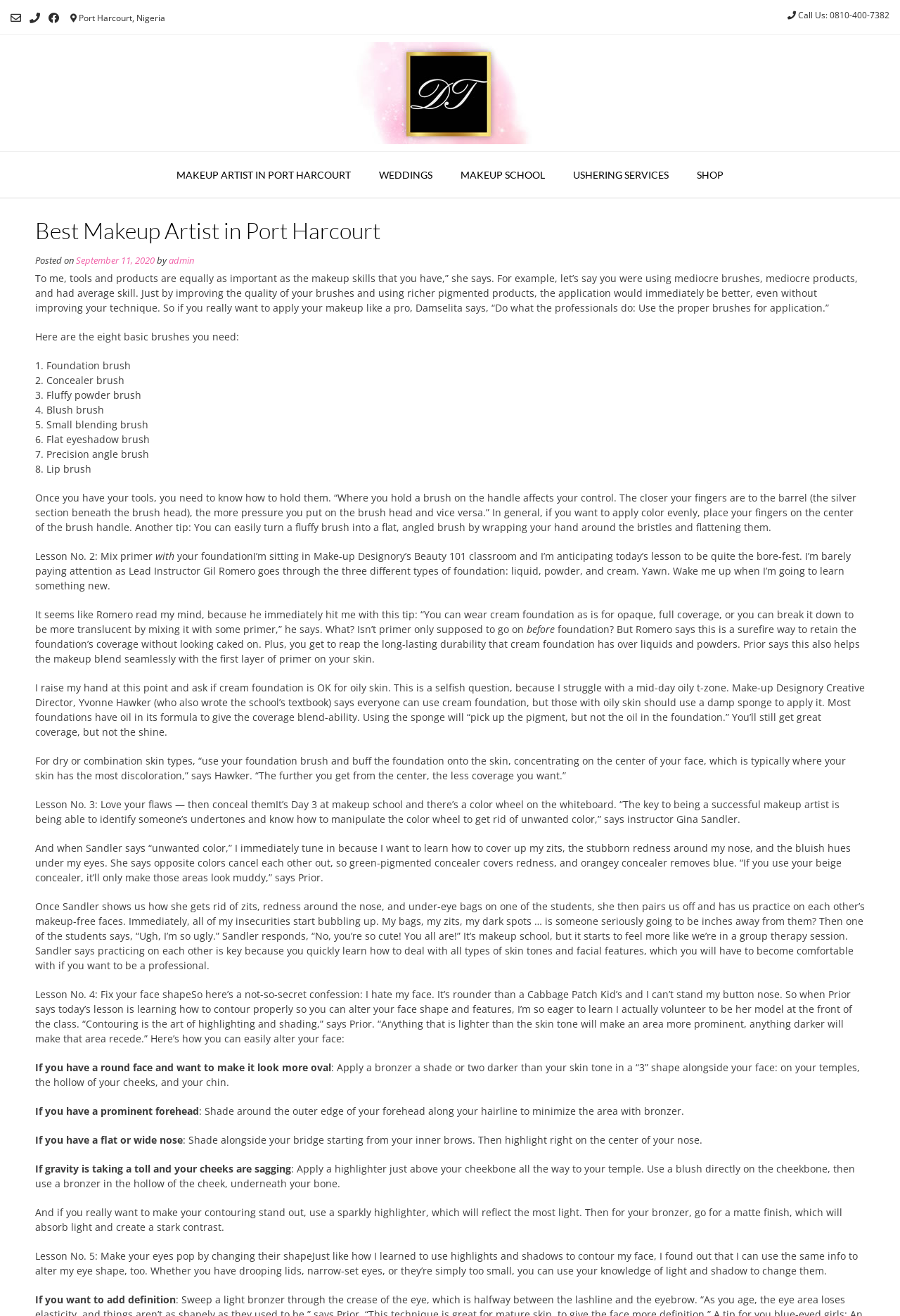Determine the bounding box coordinates of the clickable element to complete this instruction: "Click the 'SHOP' link". Provide the coordinates in the format of four float numbers between 0 and 1, [left, top, right, bottom].

[0.759, 0.115, 0.82, 0.151]